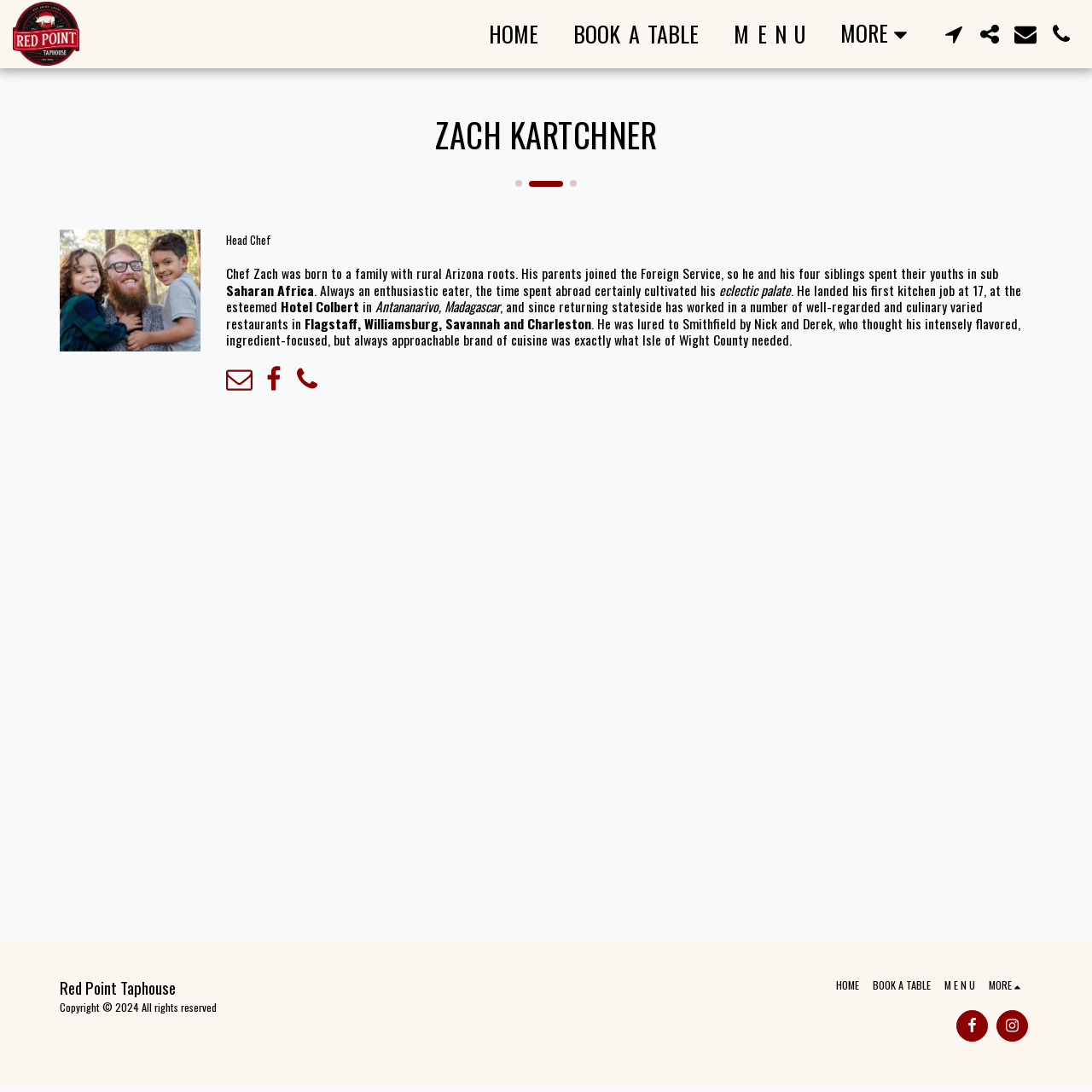Where did Chef Zach work at 17?
Answer the question with just one word or phrase using the image.

Hotel Colbert